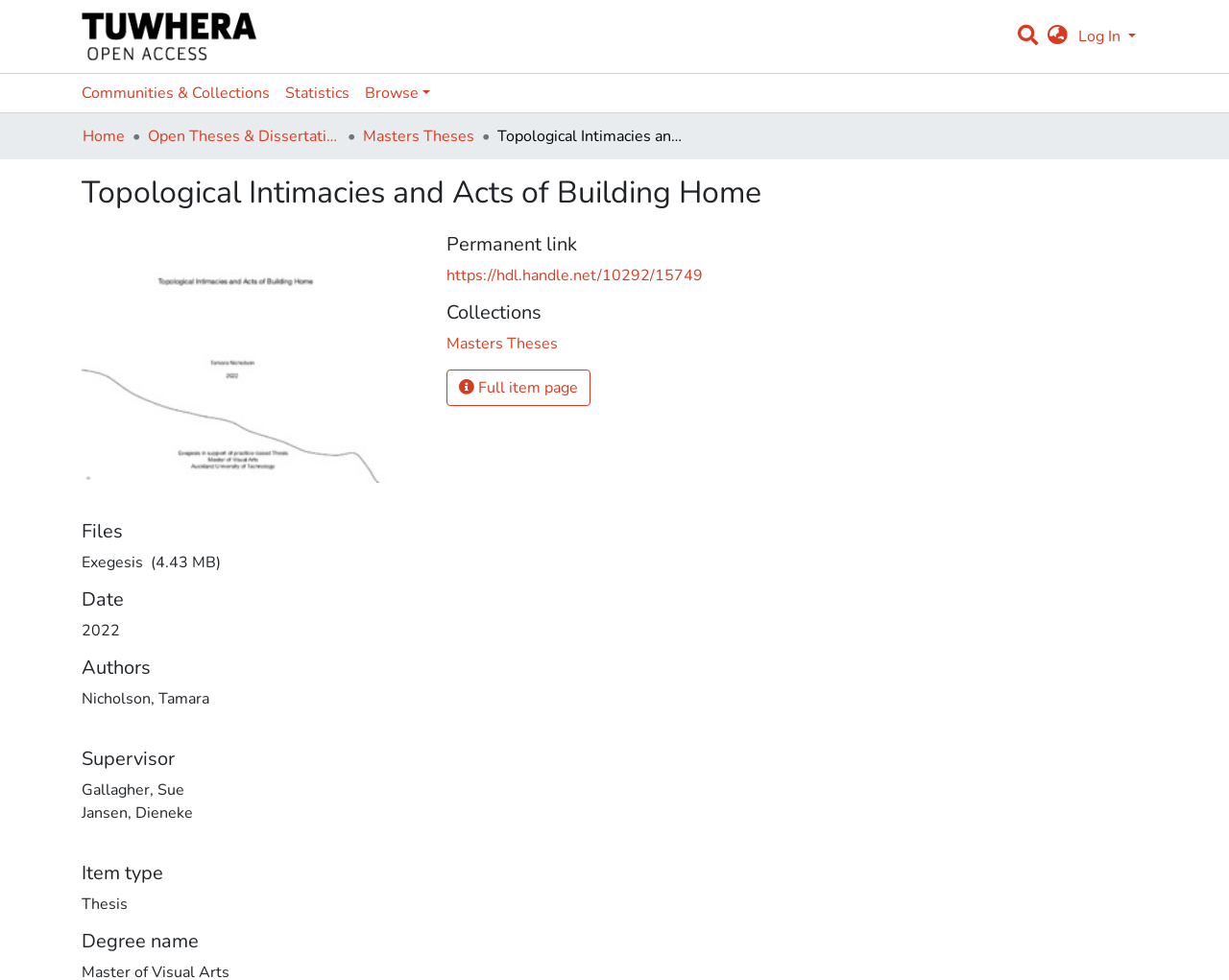Using the information shown in the image, answer the question with as much detail as possible: What is the file size of the Exegesis file?

I found the link element with the text 'Exegesis(4.43 MB)'. The file size is specified in the parentheses.